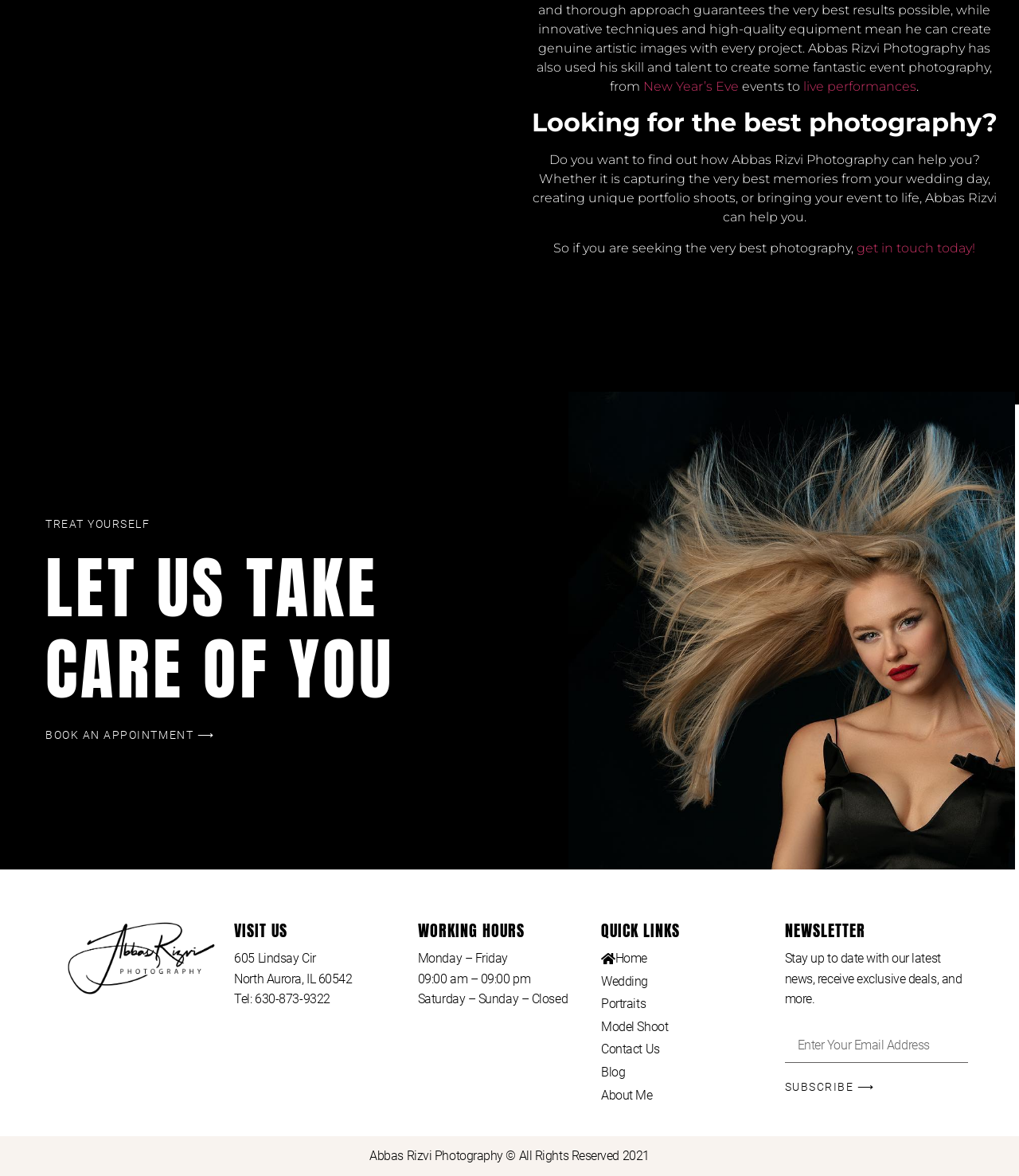Provide a brief response in the form of a single word or phrase:
What are the working hours of the studio?

Monday to Friday, 09:00 am – 09:00 pm